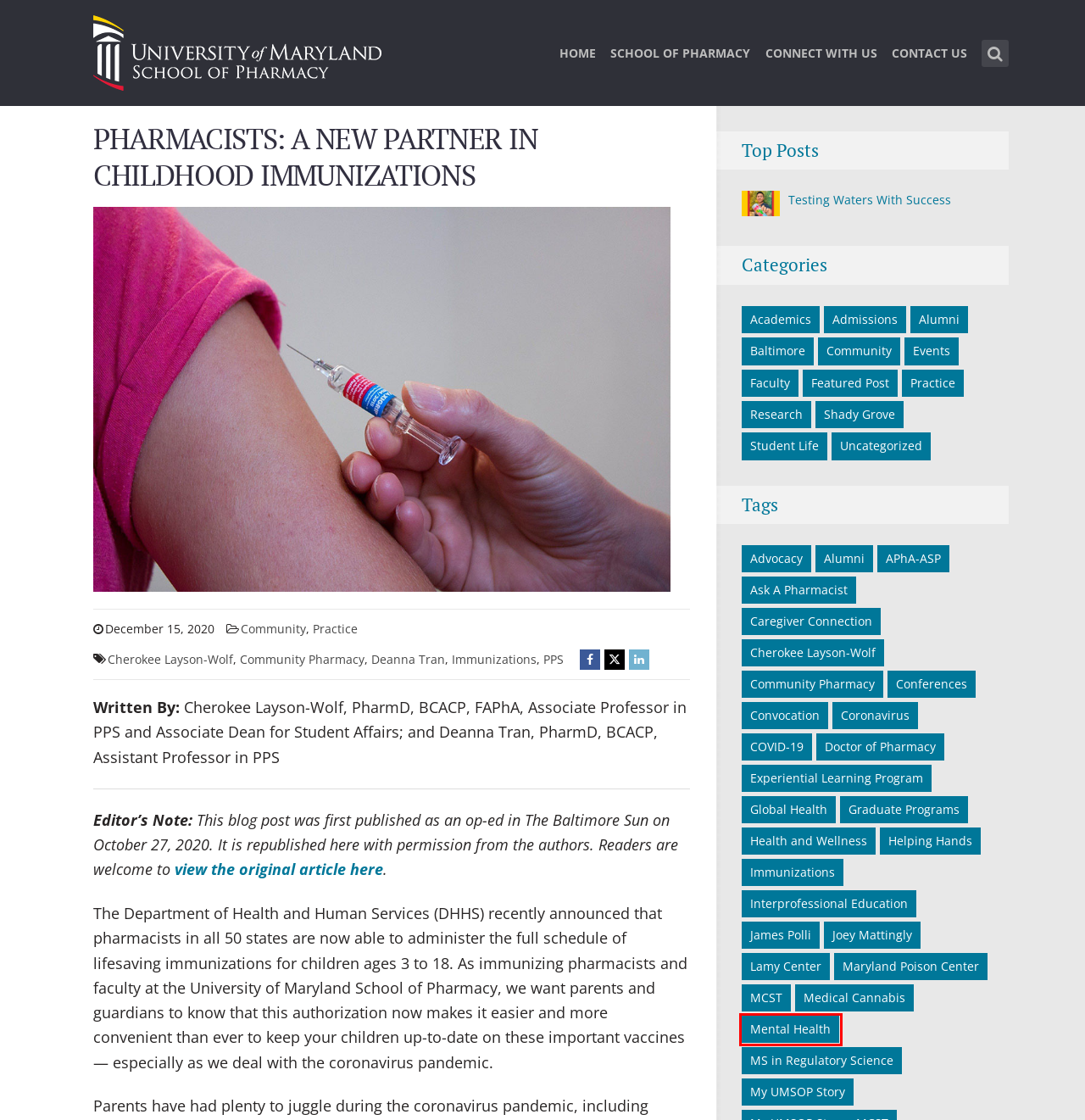You have a screenshot of a webpage with a red bounding box around an element. Identify the webpage description that best fits the new page that appears after clicking the selected element in the red bounding box. Here are the candidates:
A. Global Health | InsideSOP
B. Connect With Us | InsideSOP
C. PPS | InsideSOP
D. Uncategorized | InsideSOP
E. Mental Health | InsideSOP
F. Maryland Poison Center | InsideSOP
G. Community | InsideSOP
H. My UMSOP Story | InsideSOP

E